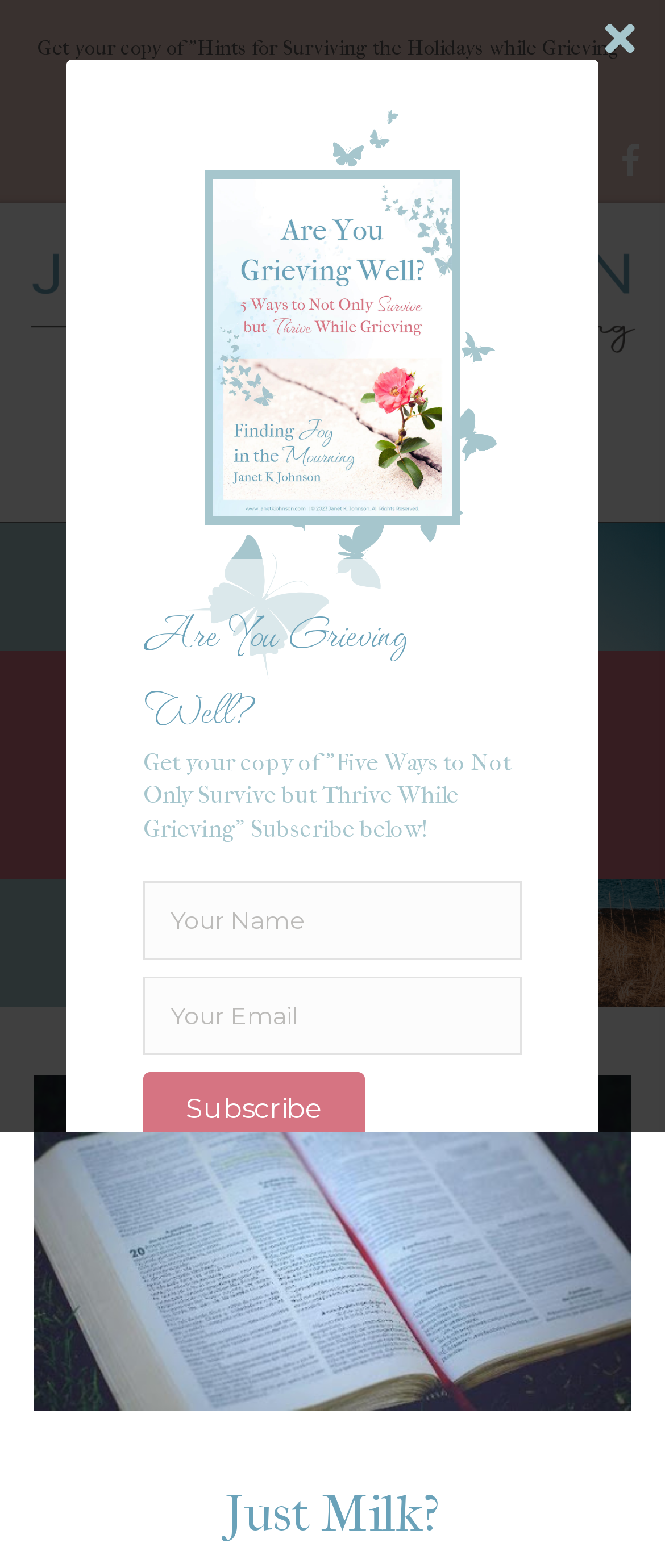How many links are on the webpage?
Could you please answer the question thoroughly and with as much detail as possible?

There are three links on the webpage, one linking to 'https://janetkjohnson.com/resources/#holidays', one linking to 'https://facebook.com/JoyFilledJan.author/', and one linking to the Janet K Johnson logo.